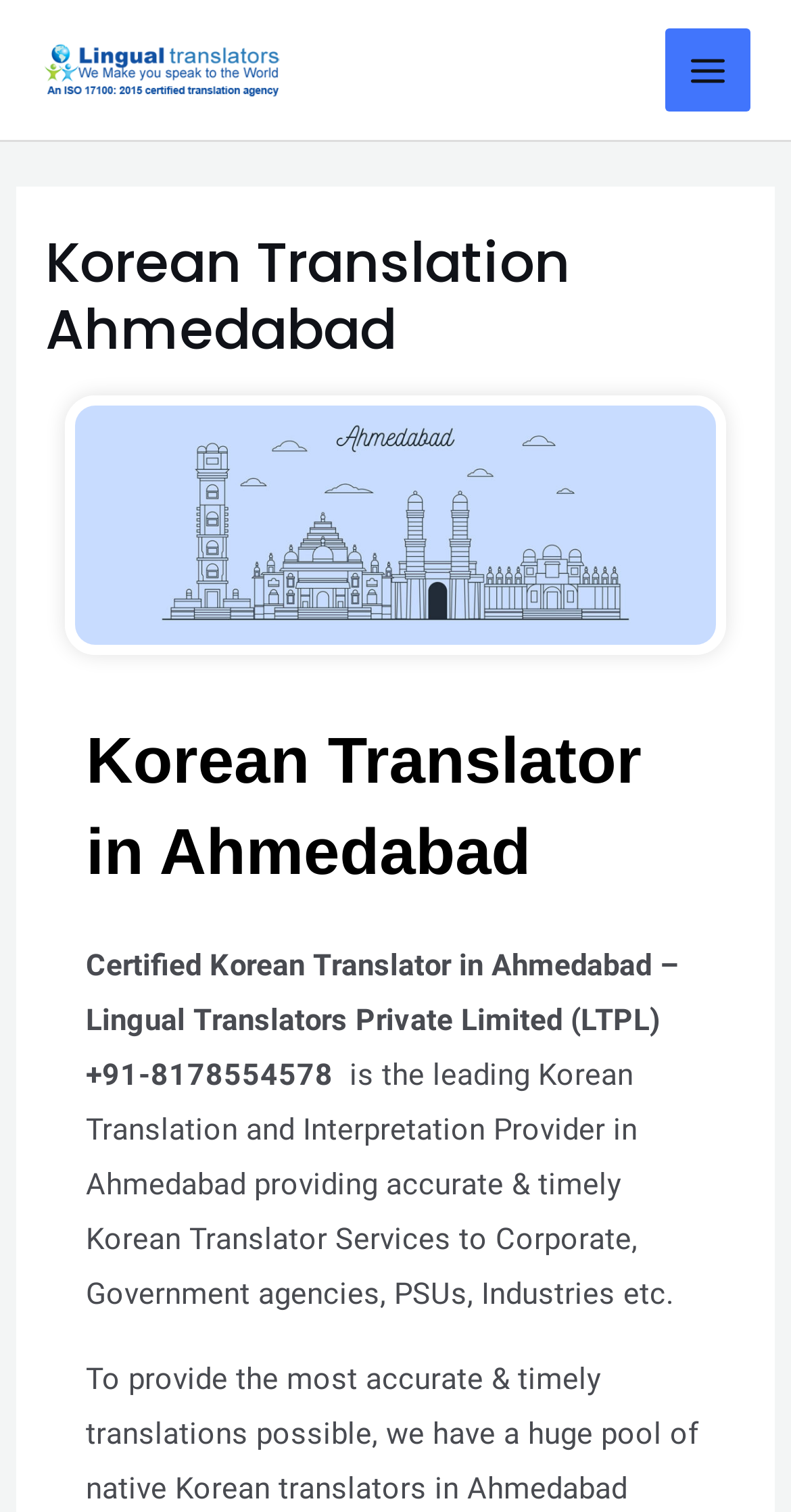Write a detailed summary of the webpage.

The webpage is about a certified Korean translation agency, Lingual Translators, in Ahmedabad. At the top left, there is a link to "Lingual Translators" accompanied by an image with the same name. On the top right, there is a button labeled "MAIN MENU". 

Below the top section, there is a header section that spans almost the entire width of the page. Within this section, there is a heading that reads "Korean Translation Ahmedabad". Below this heading, there is an image that appears to be a collage of translators from different languages, including Chinese, Italian, and Arabic. 

Next to the image, there is another heading that reads "Korean Translator in Ahmedabad". Below this heading, there are two blocks of text. The first block reads "Certified Korean Translator in Ahmedabad – Lingual Translators Private Limited (LTPL) +91-8178554578". The second block provides a brief description of the agency, stating that it is a leading provider of Korean translation and interpretation services to various organizations.